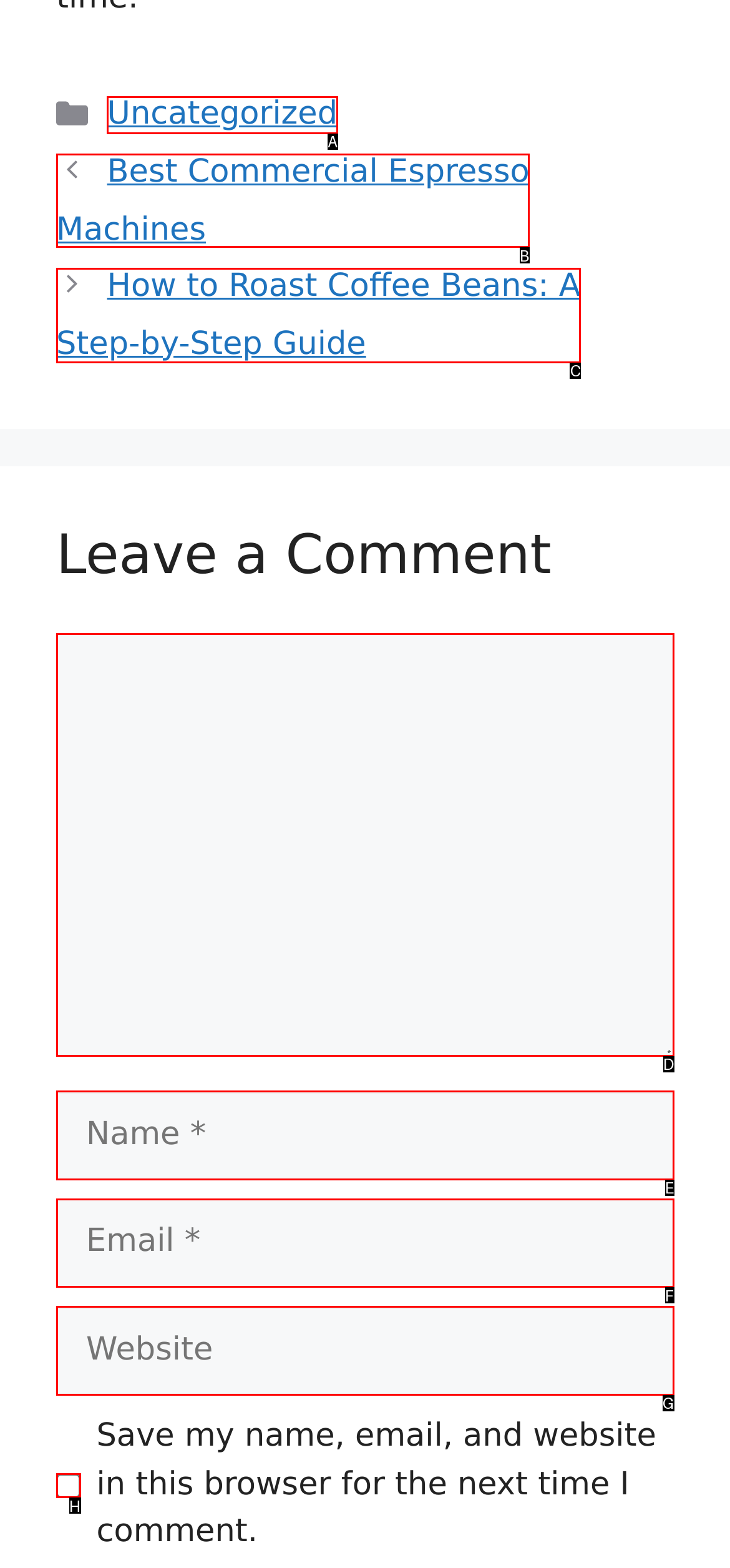Identify the correct UI element to click for the following task: Click on the 'Previous' button Choose the option's letter based on the given choices.

B